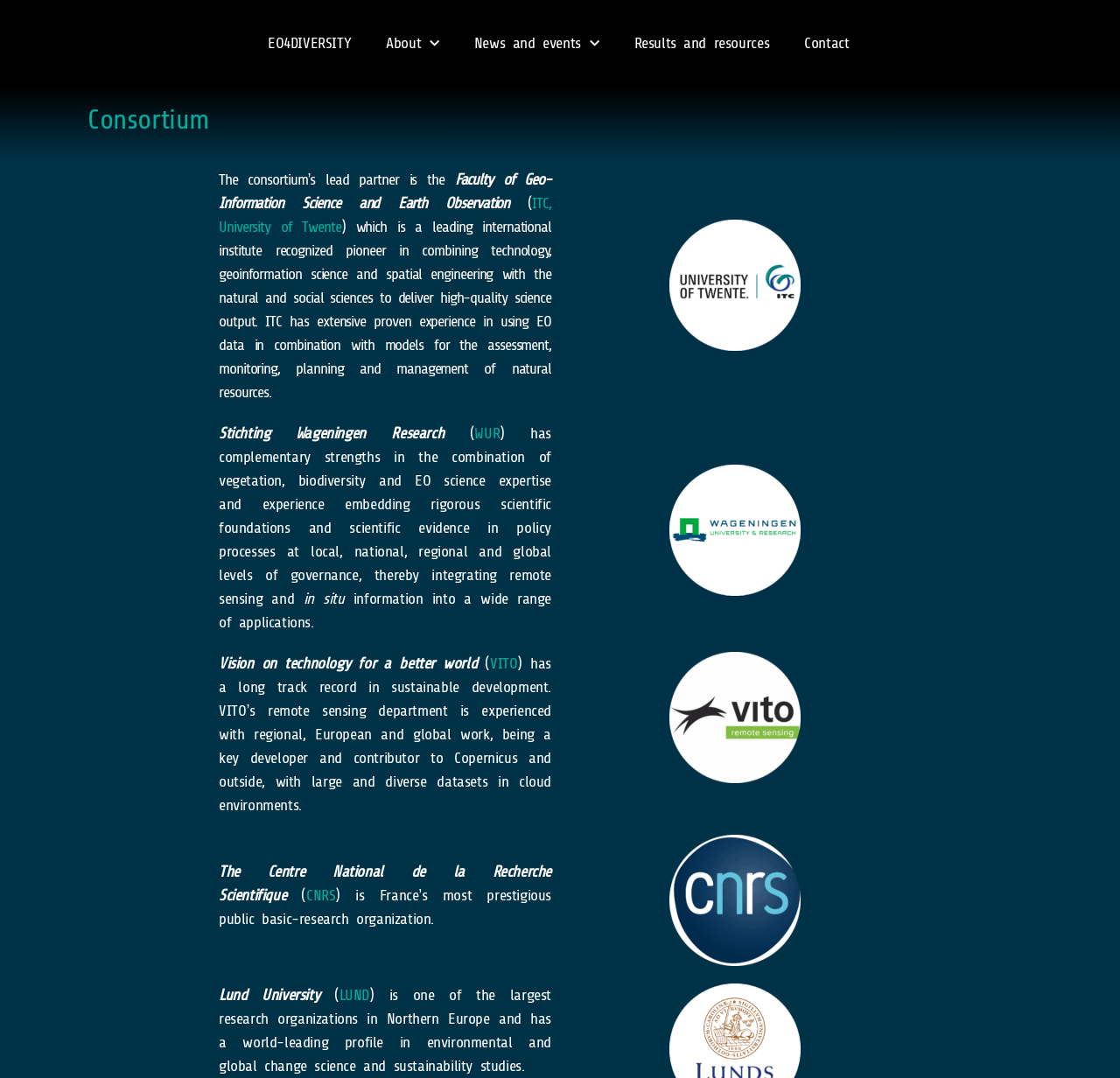What is the lead partner of the consortium?
Please use the visual content to give a single word or phrase answer.

Faculty of Geo-Information Science and Earth Observation